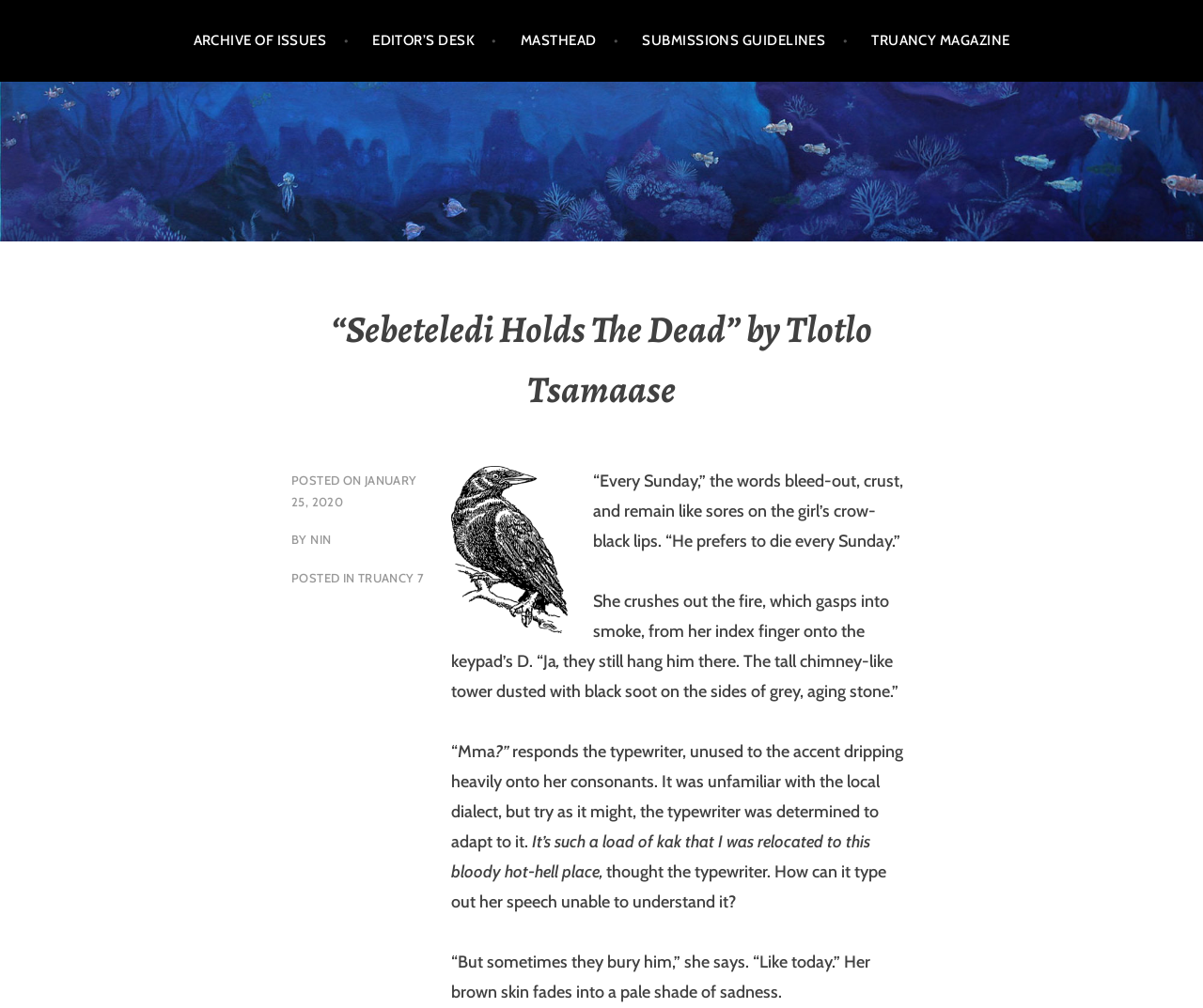Could you indicate the bounding box coordinates of the region to click in order to complete this instruction: "Click on ARCHIVE OF ISSUES".

[0.161, 0.014, 0.29, 0.067]